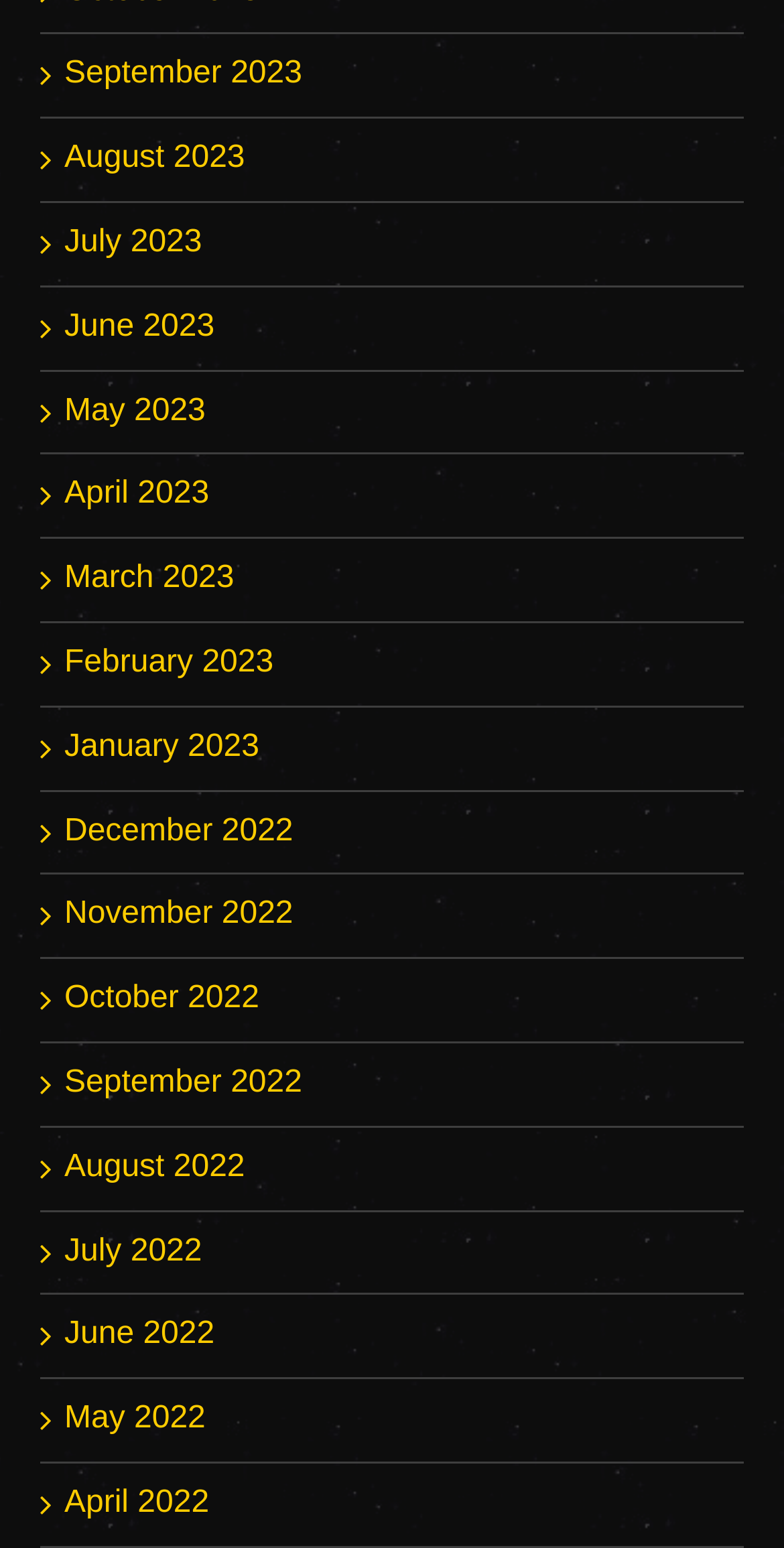Please identify the bounding box coordinates of the element's region that needs to be clicked to fulfill the following instruction: "view September 2023". The bounding box coordinates should consist of four float numbers between 0 and 1, i.e., [left, top, right, bottom].

[0.082, 0.037, 0.385, 0.059]